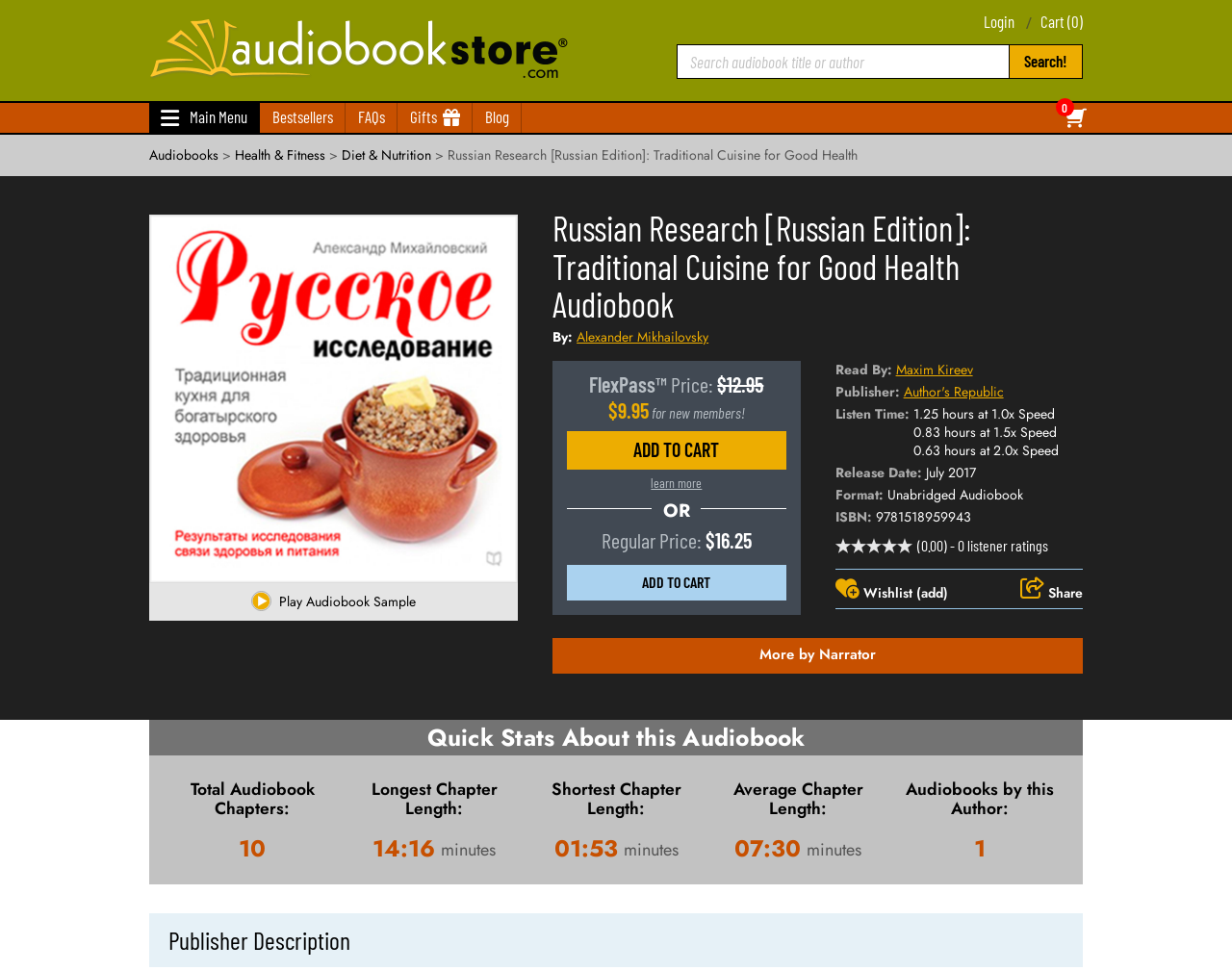Please give a succinct answer using a single word or phrase:
What is the title of this audiobook?

Russian Research [Russian Edition]: Traditional Cuisine for Good Health